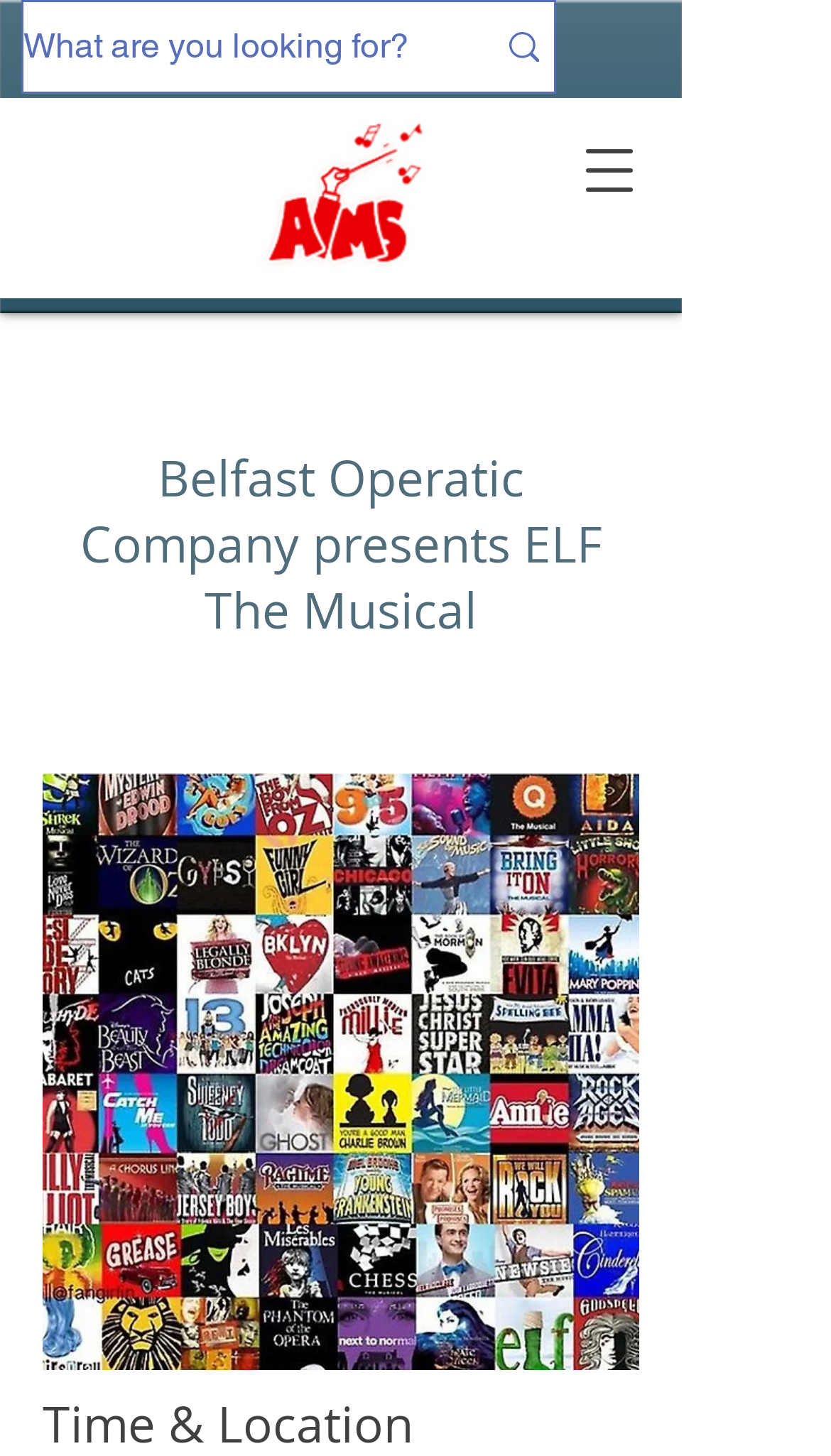Could you identify the text that serves as the heading for this webpage?

Belfast Operatic Company presents ELF The Musical